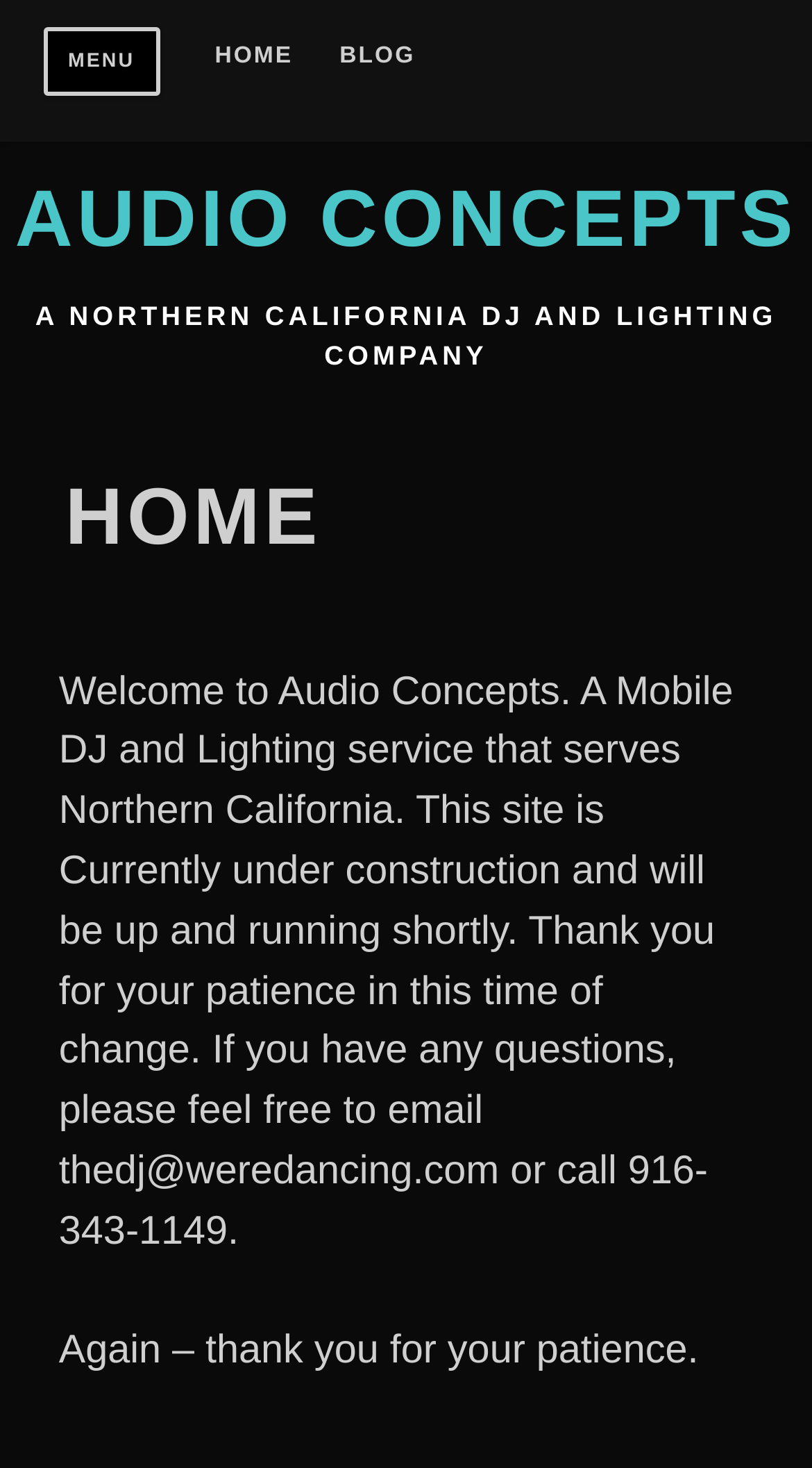Give a concise answer using only one word or phrase for this question:
What is the company's service area?

Northern California